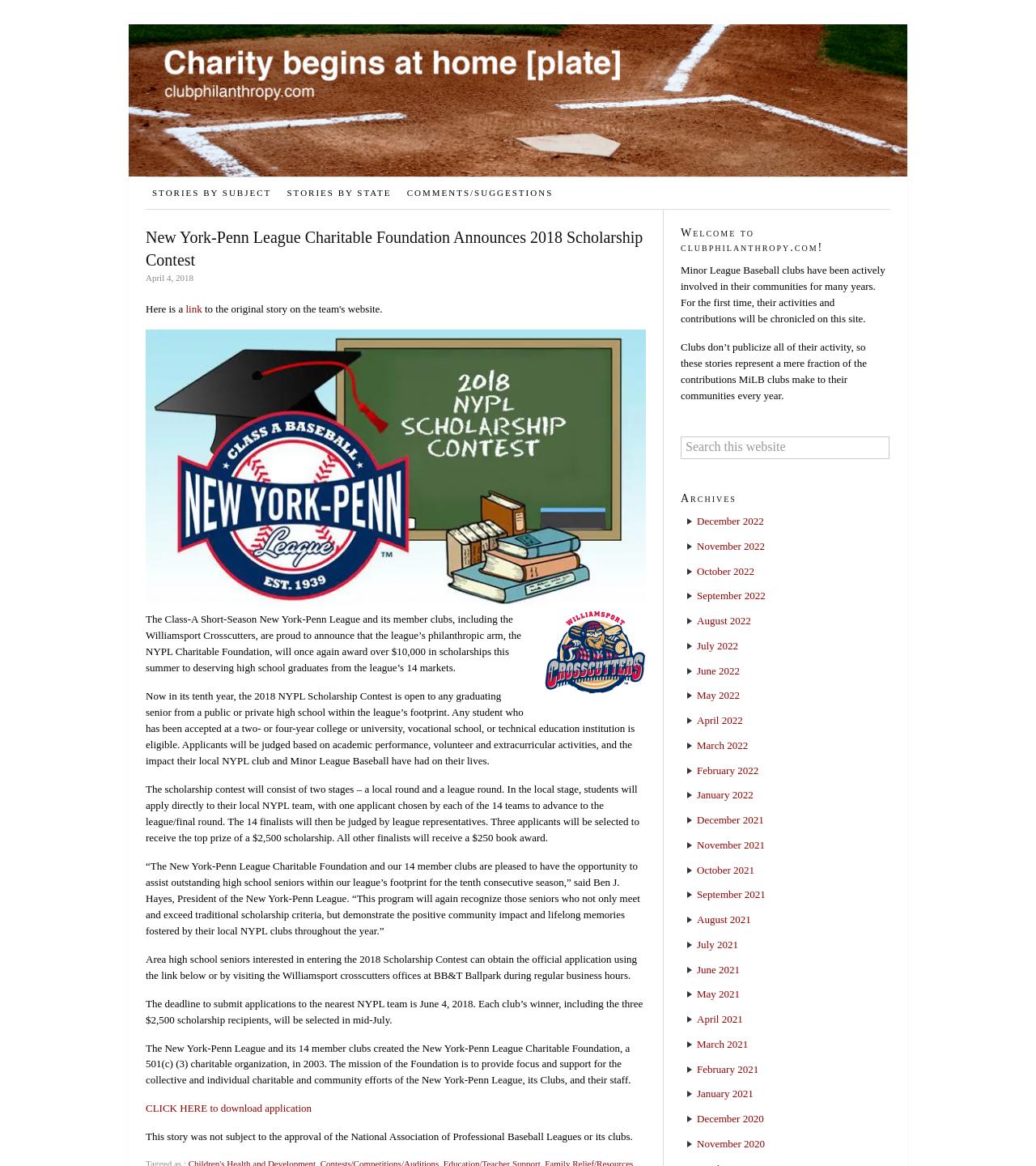What is the deadline to submit applications to the nearest NYPL team?
Using the screenshot, give a one-word or short phrase answer.

June 4, 2018